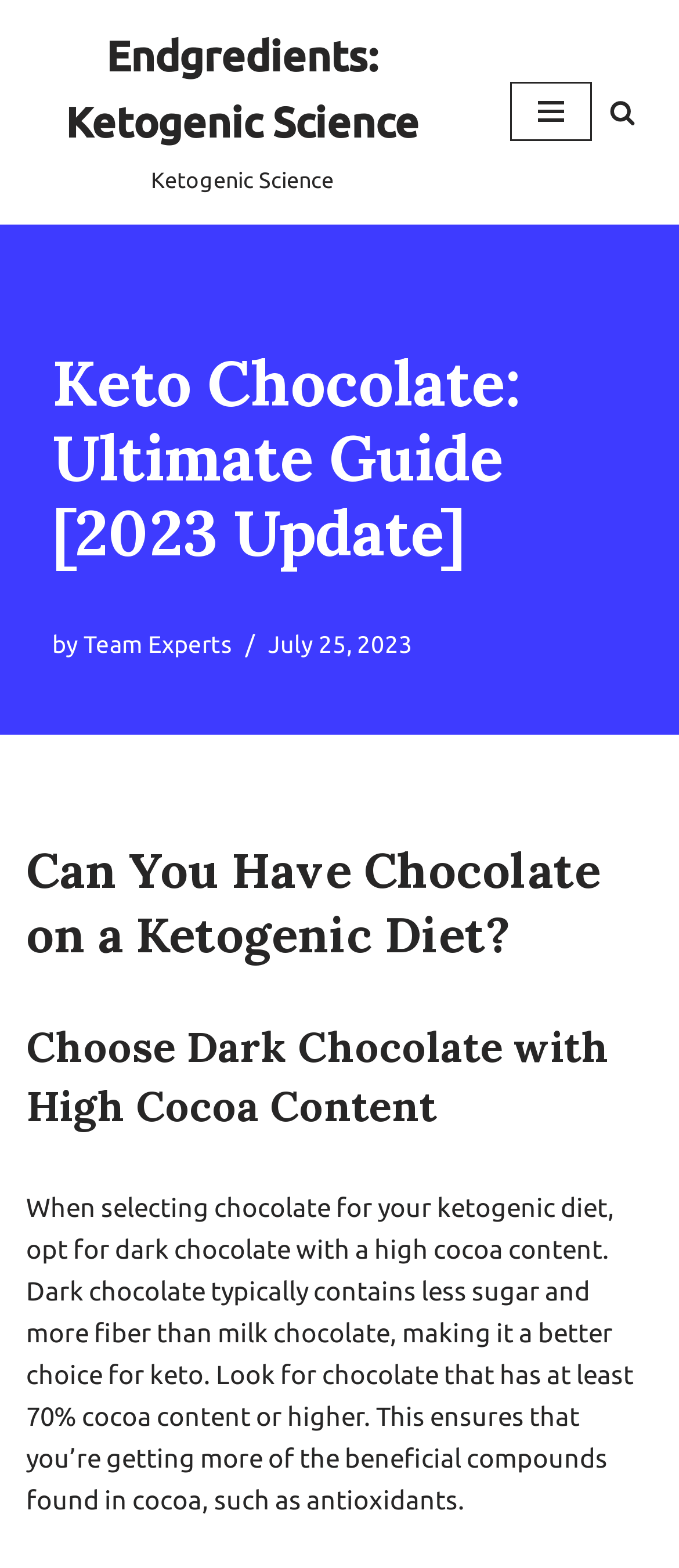When was the article on keto chocolate published?
From the details in the image, answer the question comprehensively.

The publication date of the article is mentioned on the webpage as 'July 25, 2023', which is displayed below the main heading 'Keto Chocolate: Ultimate Guide [2023 Update]'.